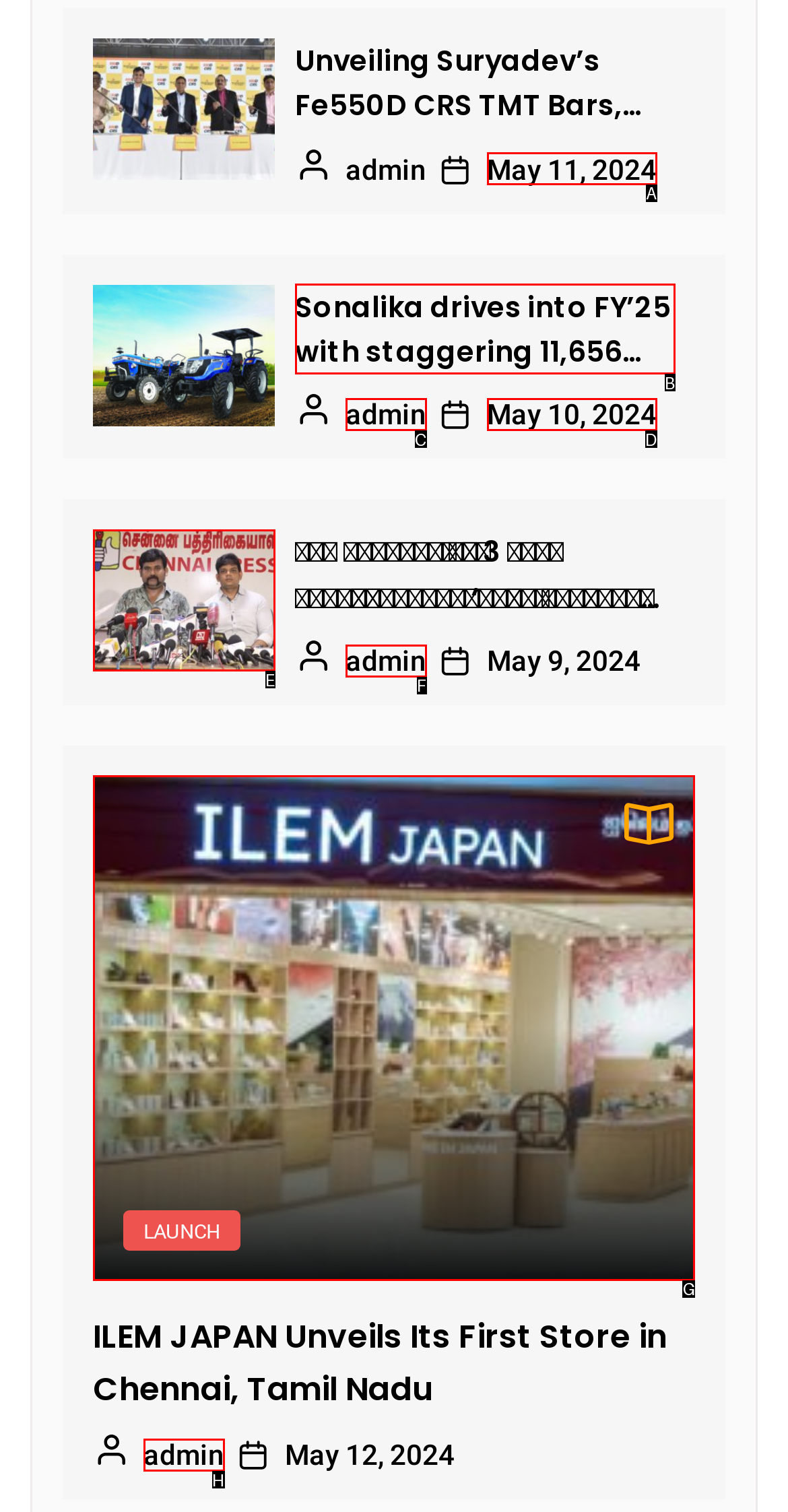Specify the letter of the UI element that should be clicked to achieve the following: Explore ILEM JAPAN's first store in Chennai
Provide the corresponding letter from the choices given.

G